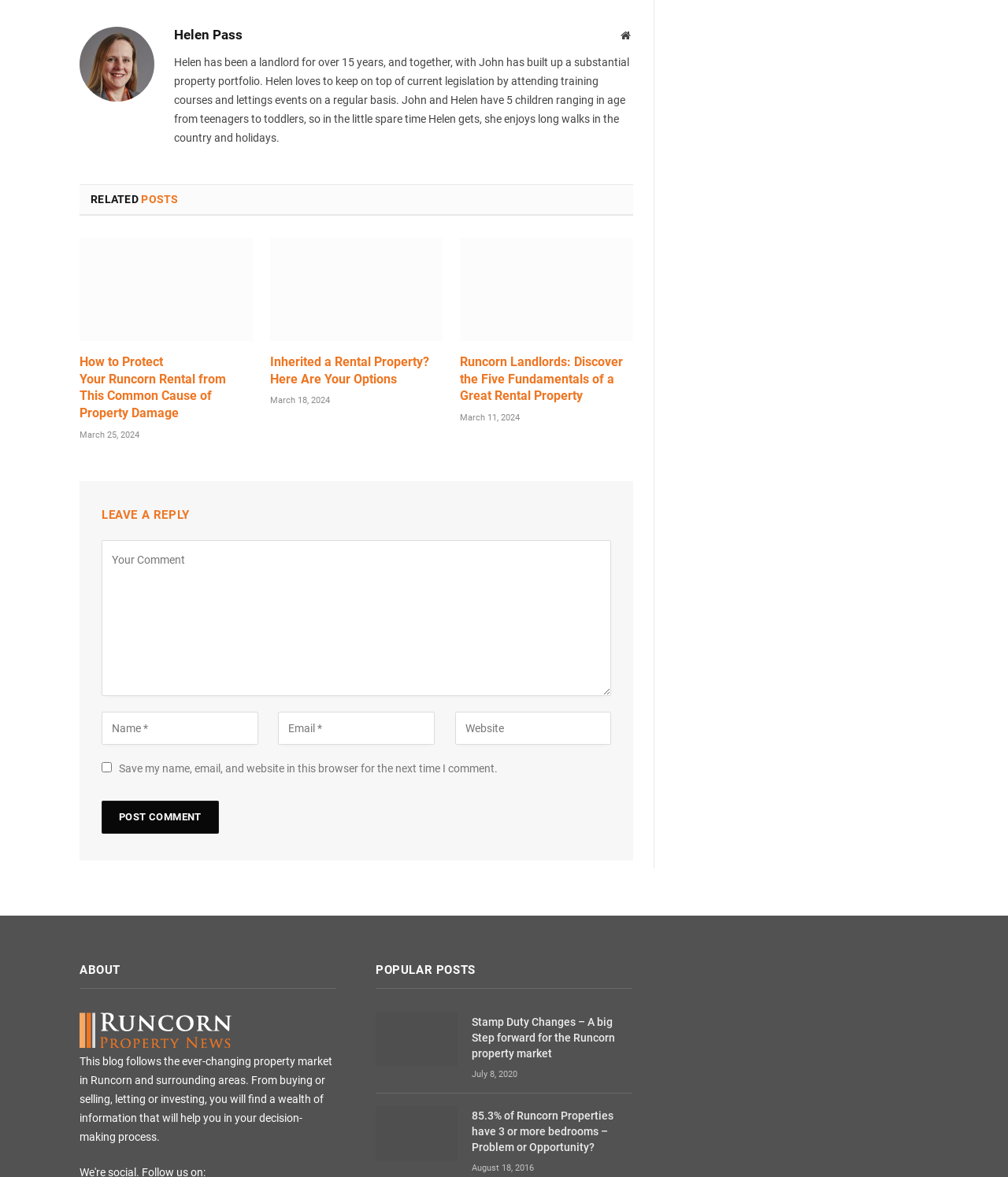Determine the bounding box coordinates of the clickable element to complete this instruction: "Click the 'Helen Pass' link". Provide the coordinates in the format of four float numbers between 0 and 1, [left, top, right, bottom].

[0.173, 0.023, 0.241, 0.036]